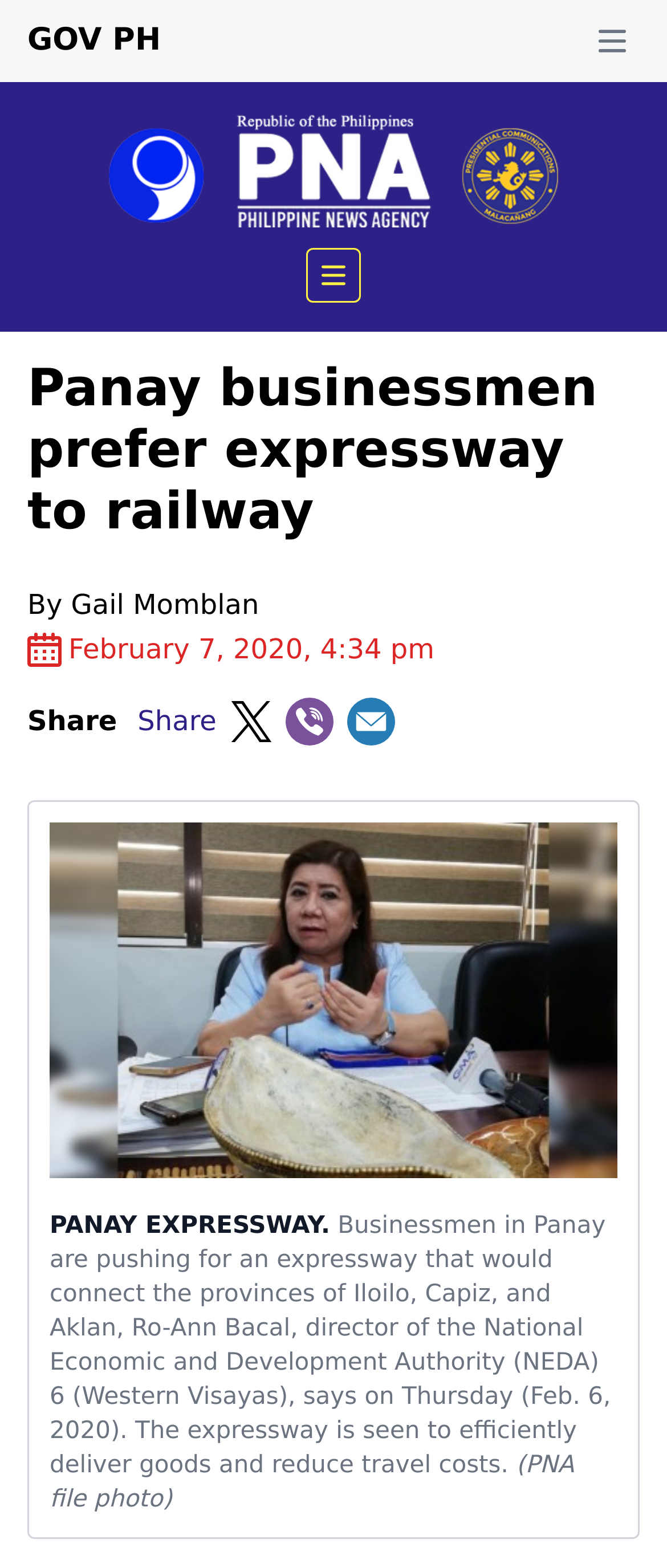What is the date of the article?
Carefully analyze the image and provide a detailed answer to the question.

I found the date by looking at the static text element that says 'February 7, 2020, 4:34 pm' located below the author's name.